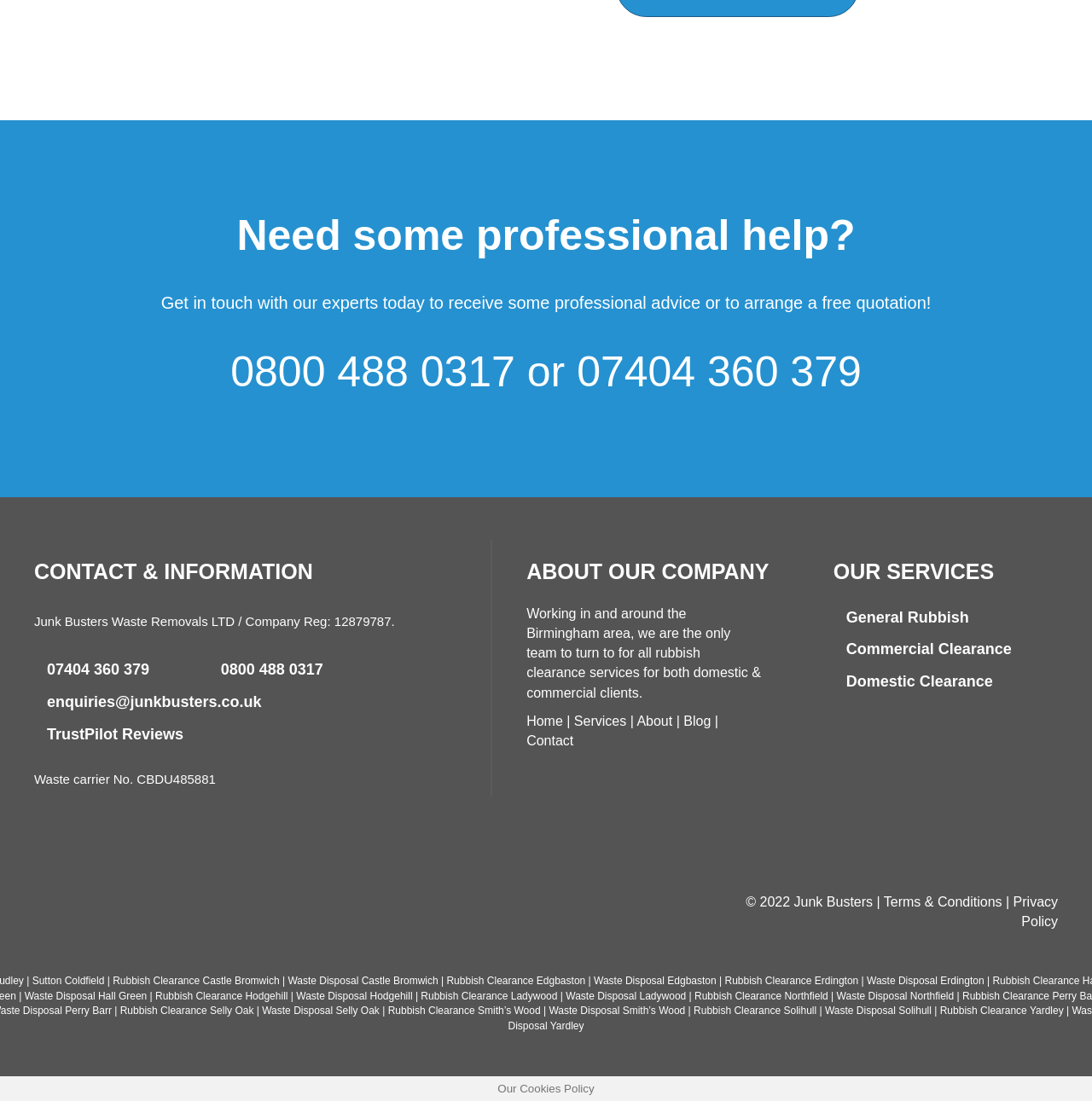Pinpoint the bounding box coordinates of the clickable element needed to complete the instruction: "Check TrustPilot reviews". The coordinates should be provided as four float numbers between 0 and 1: [left, top, right, bottom].

[0.043, 0.657, 0.168, 0.677]